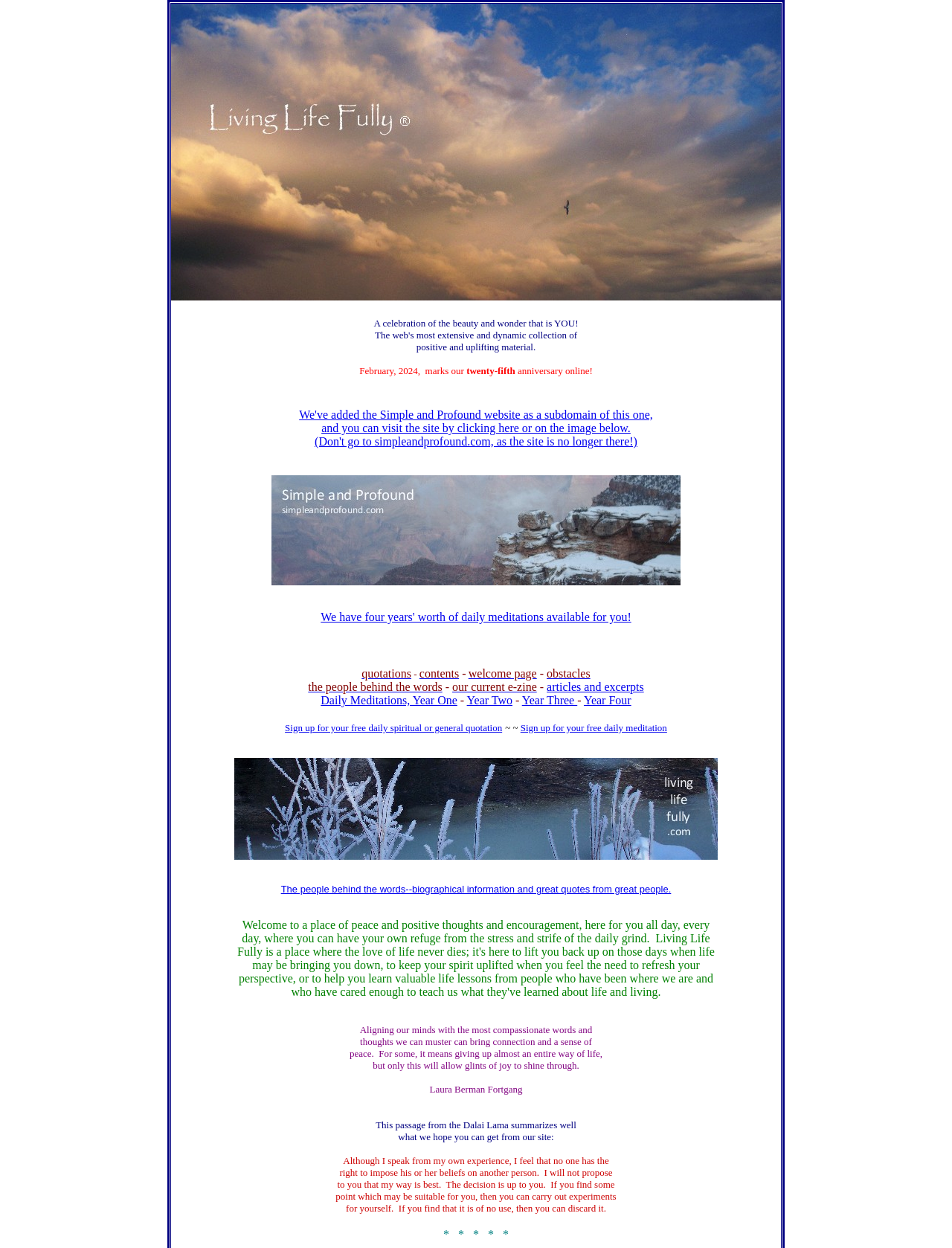What is the main theme of this website? Please answer the question using a single word or phrase based on the image.

Inspiration and motivation